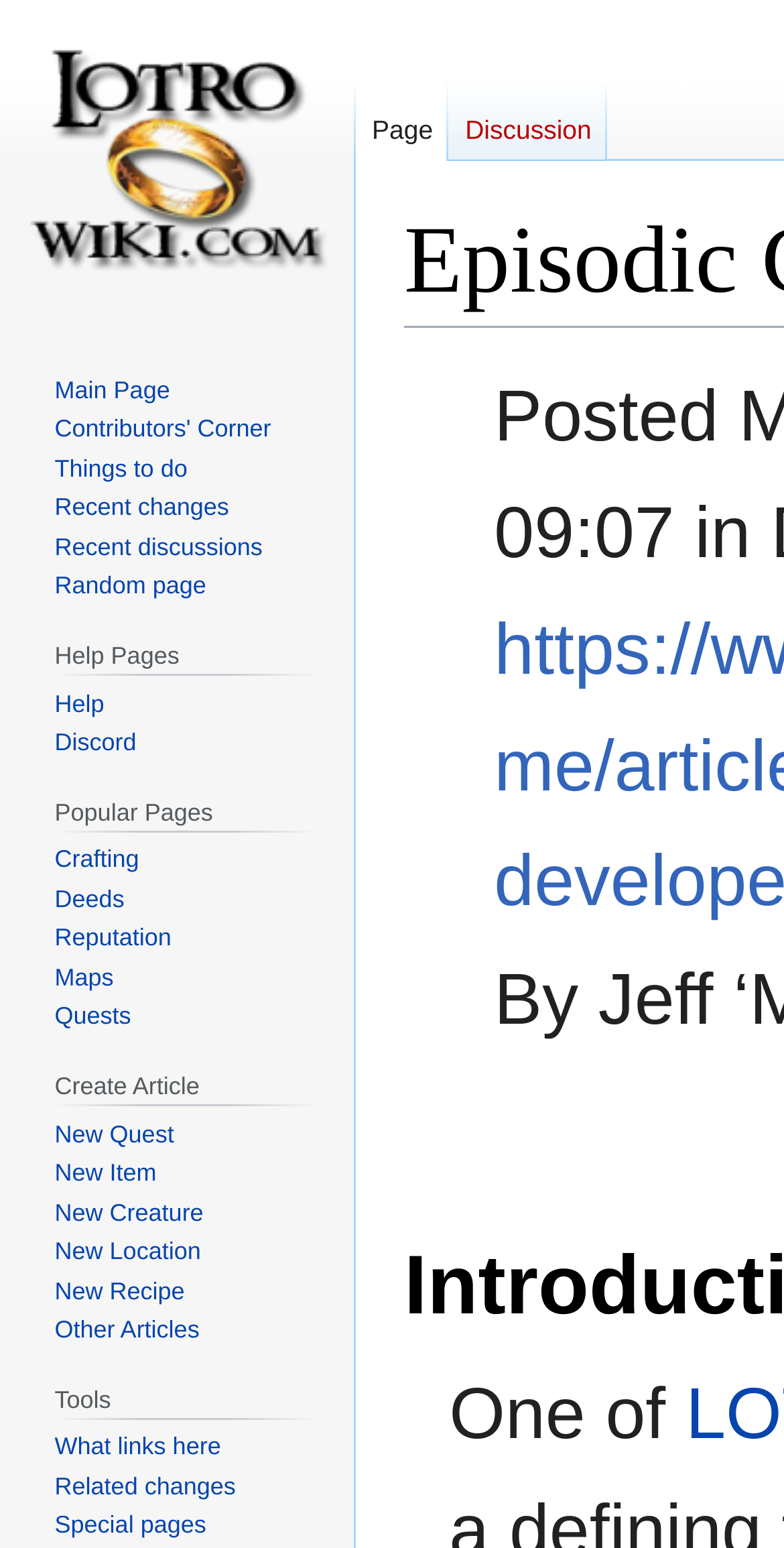Respond to the following question with a brief word or phrase:
How many navigation sections are there?

4